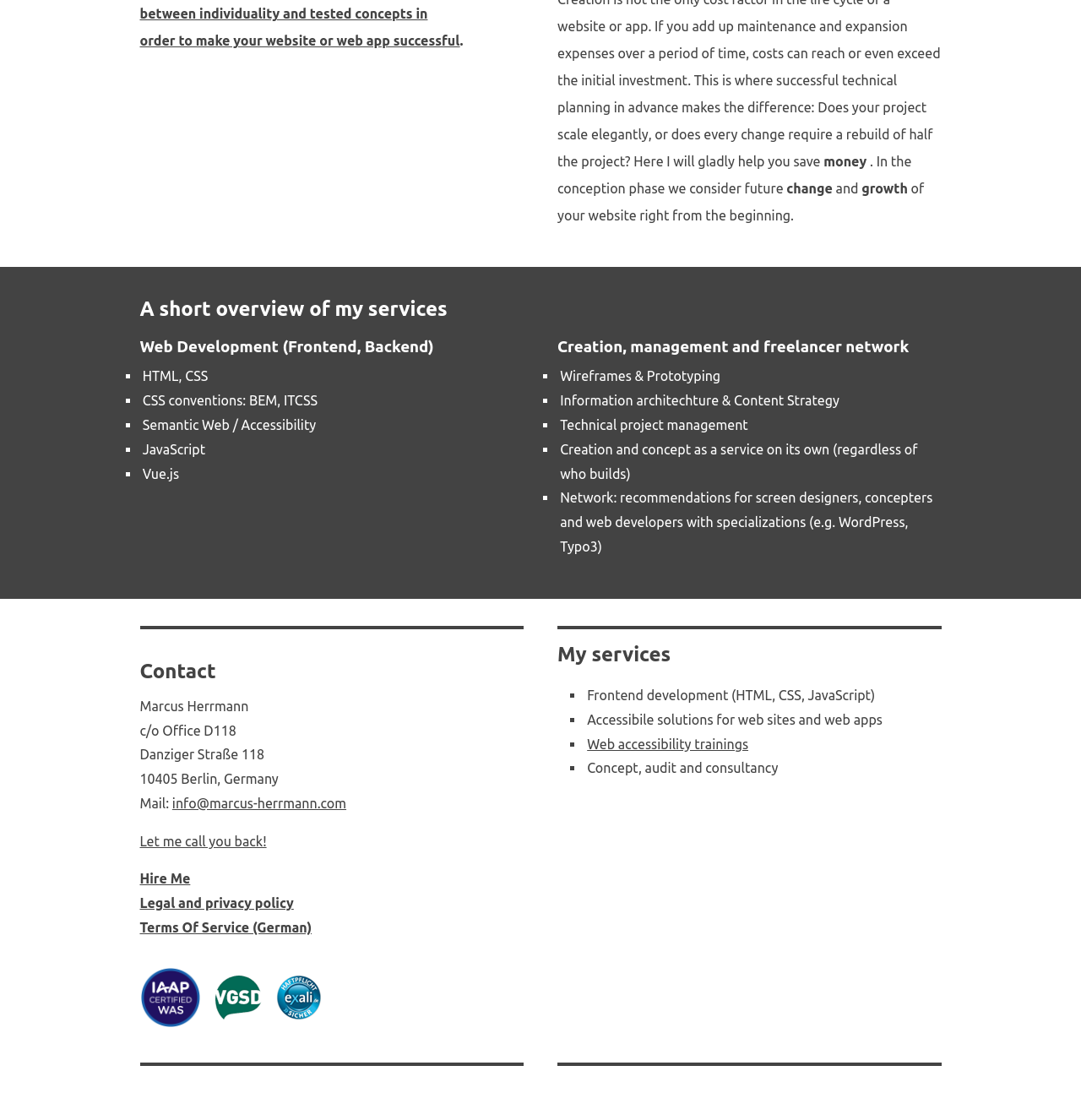Locate the bounding box for the described UI element: "Hire Me". Ensure the coordinates are four float numbers between 0 and 1, formatted as [left, top, right, bottom].

[0.129, 0.778, 0.176, 0.791]